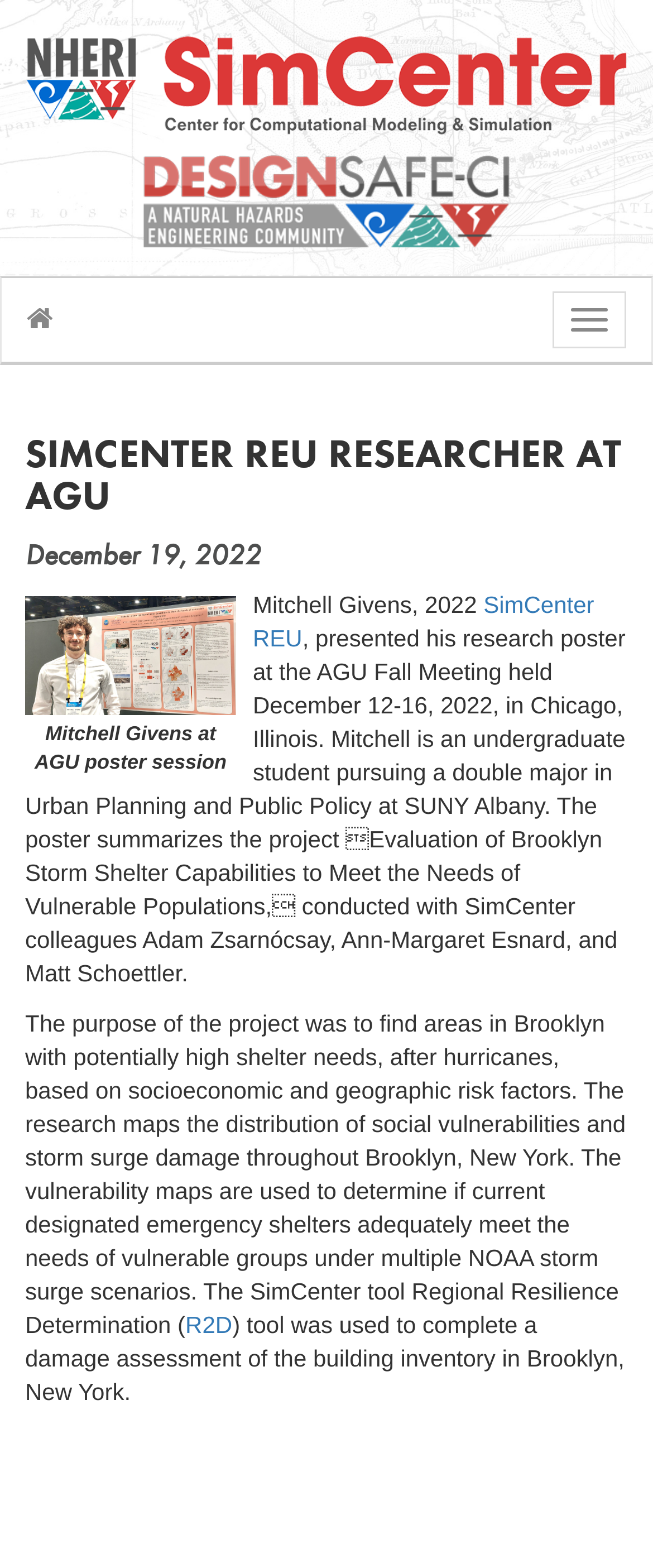From the details in the image, provide a thorough response to the question: What is the name of the research poster presenter?

I found the answer by looking at the text 'Mitchell Givens at AGU poster session' and 'Mitchell Givens, 2022' which indicates that Mitchell Givens is the presenter of the research poster.